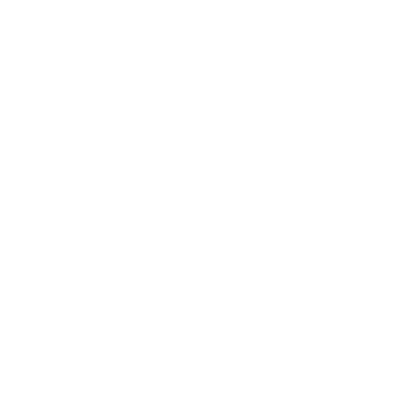Answer the question in one word or a short phrase:
What is the target audience for the book?

Young readers